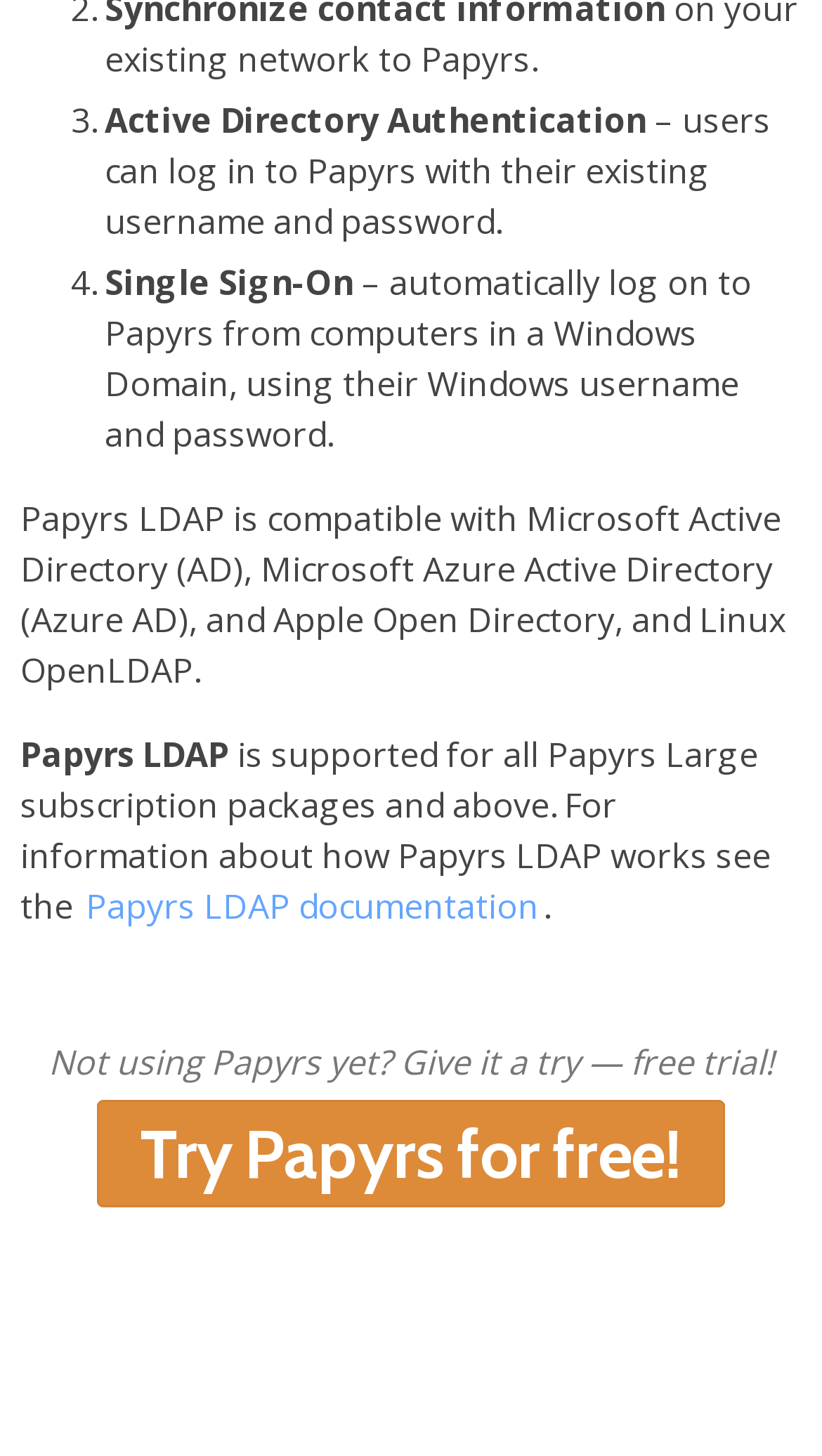Utilize the details in the image to thoroughly answer the following question: What is Papyrs compatible with?

According to the webpage, Papyrs LDAP is compatible with Microsoft Active Directory (AD), Microsoft Azure Active Directory (Azure AD), Apple Open Directory, and Linux OpenLDAP, as stated in the StaticText element with bounding box coordinates [0.025, 0.341, 0.956, 0.477].